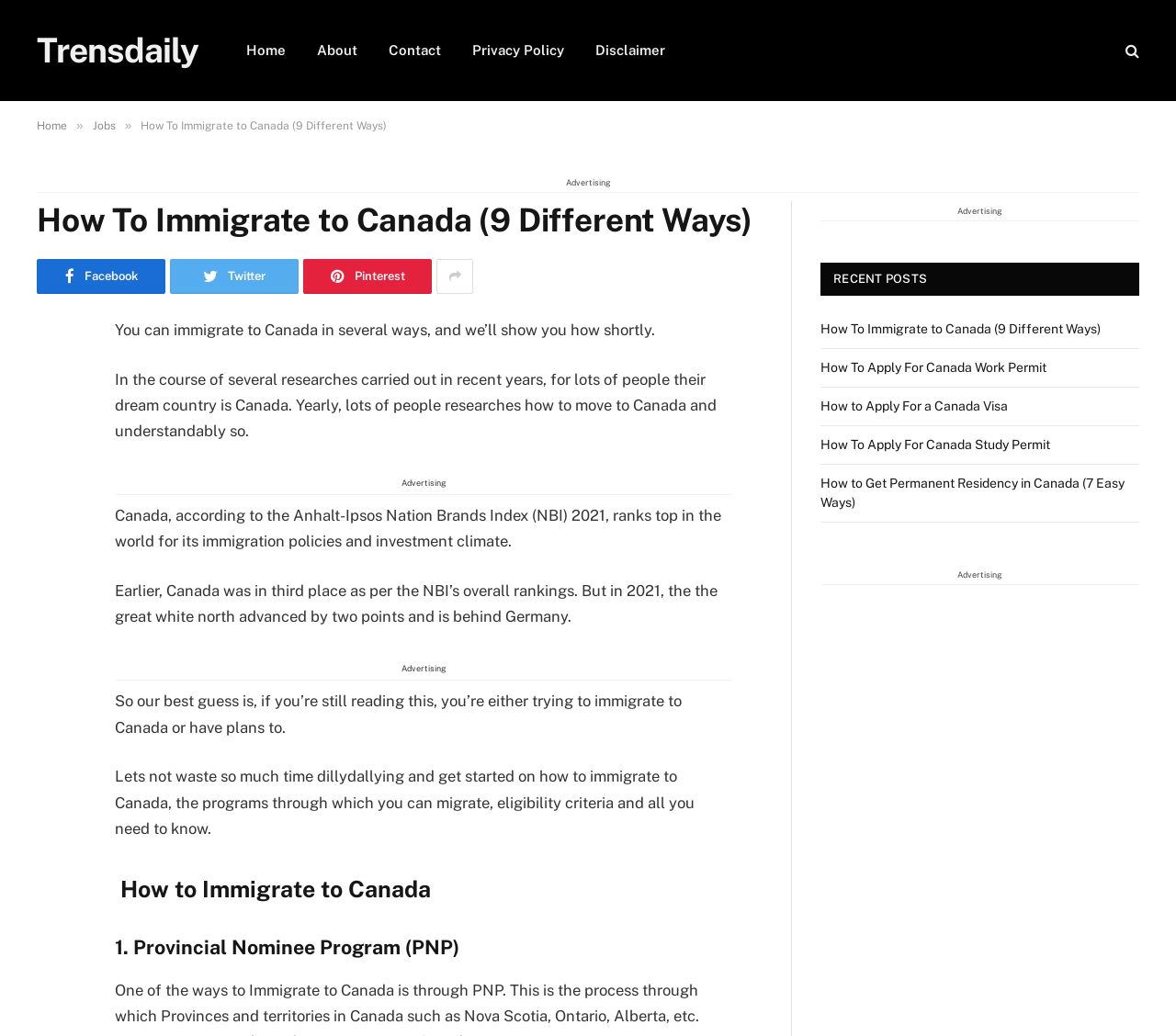Specify the bounding box coordinates of the element's area that should be clicked to execute the given instruction: "Click on the 'Contact' link". The coordinates should be four float numbers between 0 and 1, i.e., [left, top, right, bottom].

[0.317, 0.0, 0.388, 0.098]